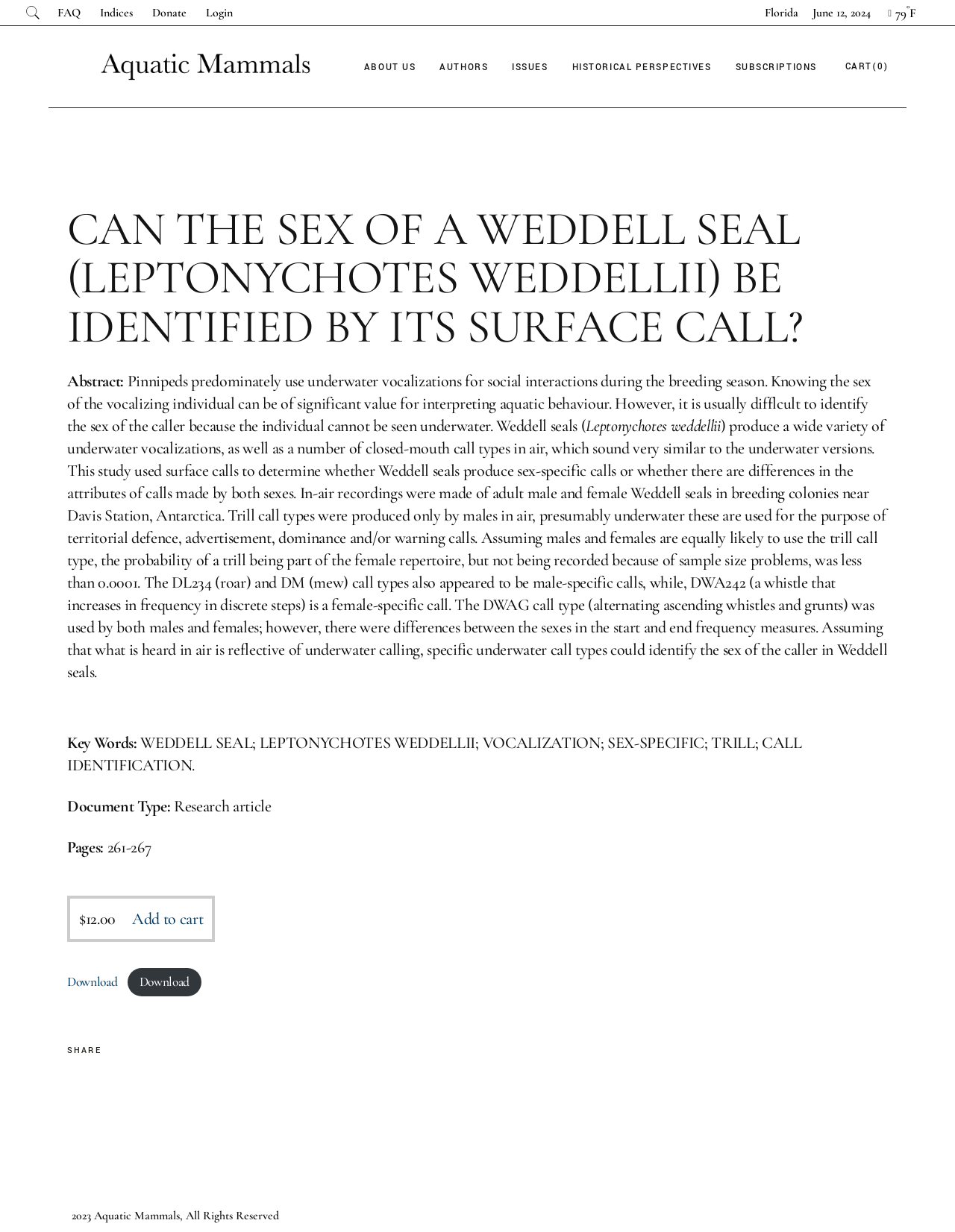What is the logo of the website?
Please respond to the question thoroughly and include all relevant details.

I found the logo of the website by looking at the top left corner of the webpage, where it says 'logo main logo dark logo light'. The logo is an image with the text 'main logo'.